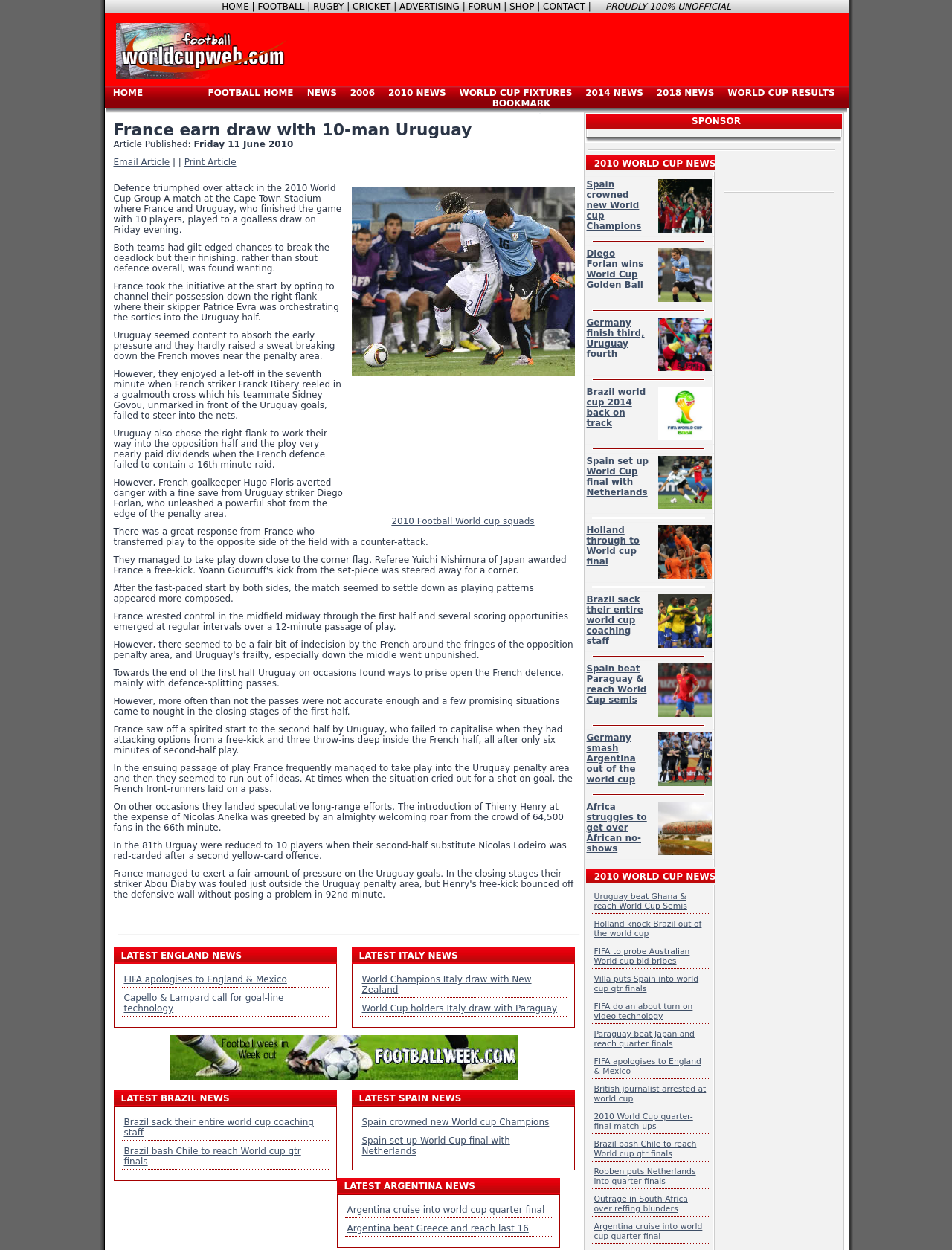Based on the element description: "Football Home", identify the UI element and provide its bounding box coordinates. Use four float numbers between 0 and 1, [left, top, right, bottom].

[0.218, 0.07, 0.311, 0.079]